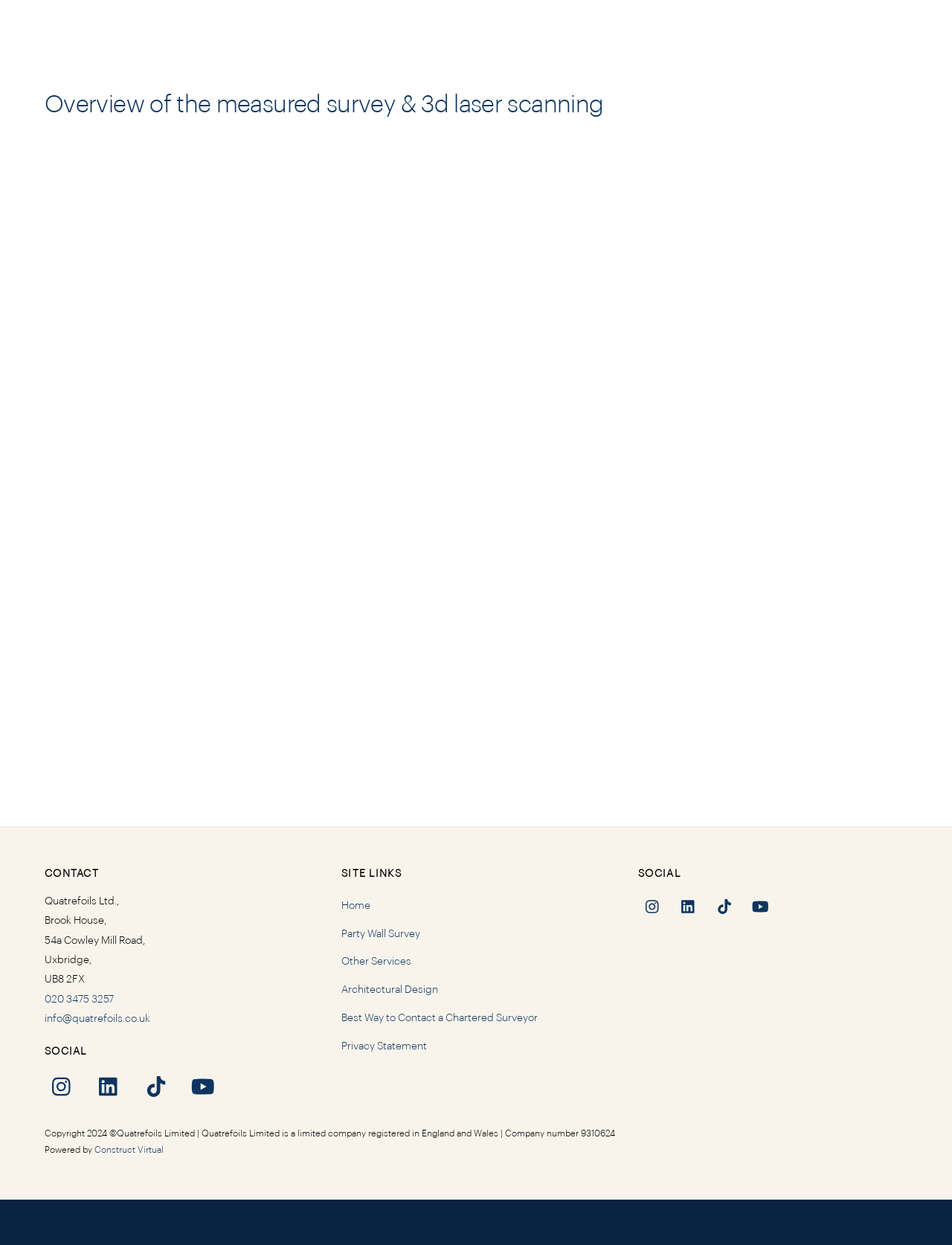What is the company name?
Using the image as a reference, answer the question in detail.

I found the company name by looking at the contact information section, where it says 'Quatrefoils Ltd., Brook House, 54a Cowley Mill Road, Uxbridge, UB8 2FX'.